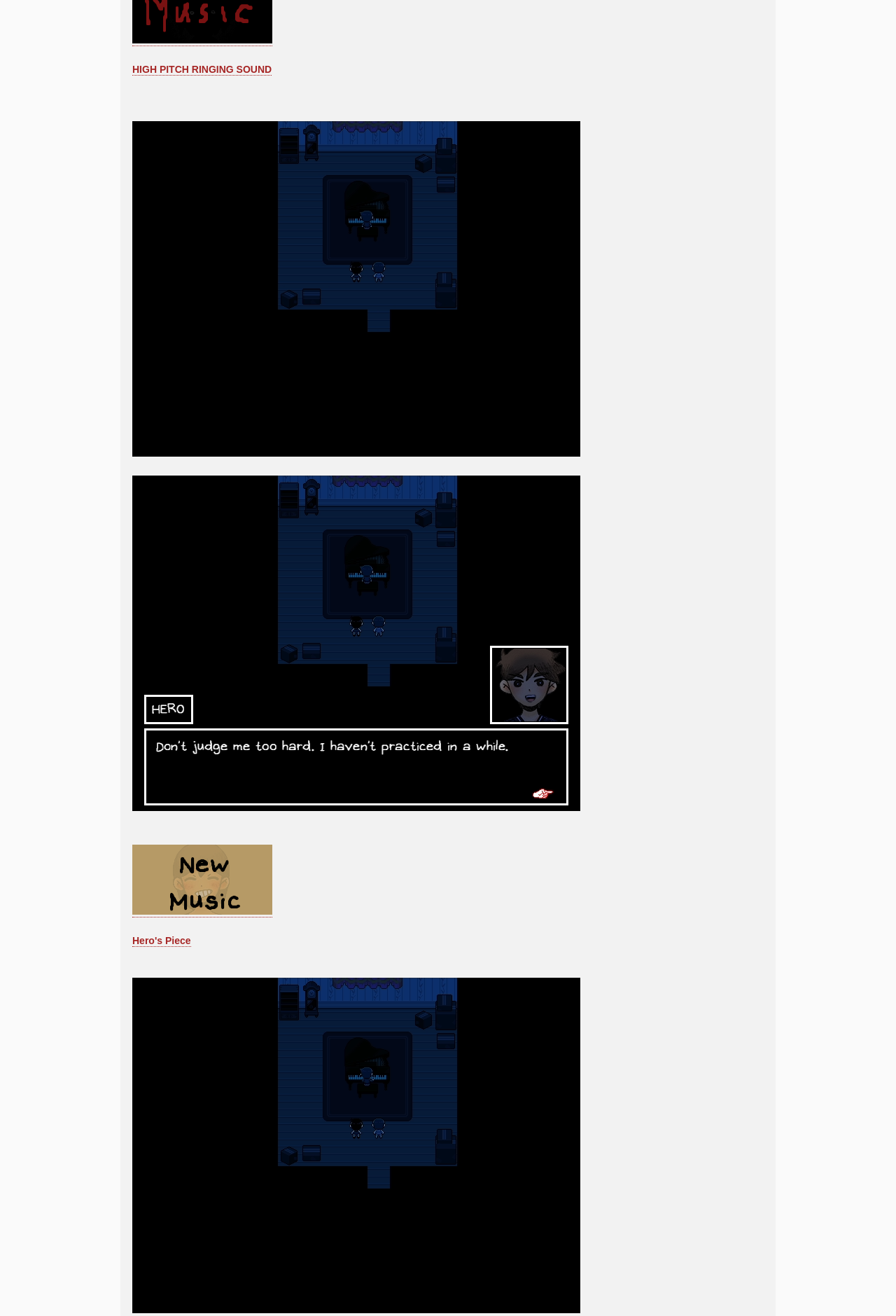Bounding box coordinates are to be given in the format (top-left x, top-left y, bottom-right x, bottom-right y). All values must be floating point numbers between 0 and 1. Provide the bounding box coordinate for the UI element described as: Schuco

None